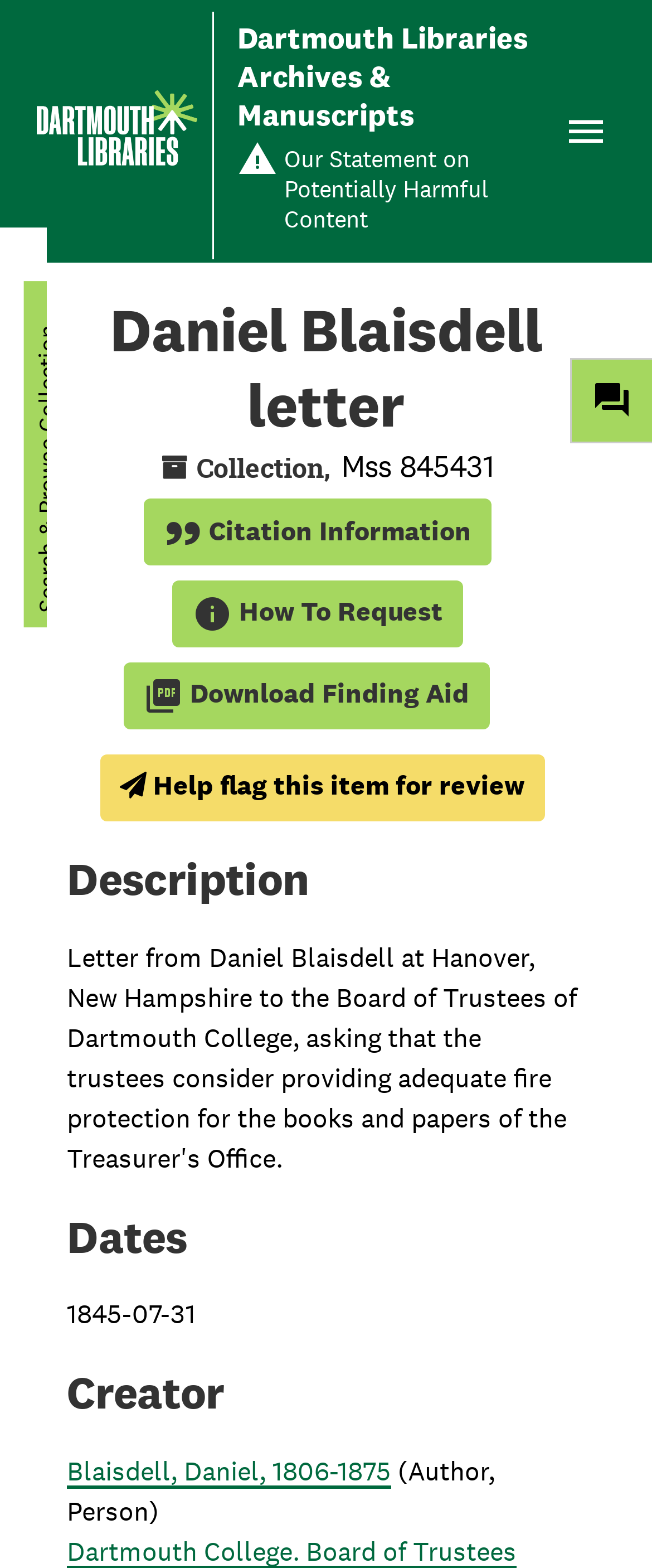Could you highlight the region that needs to be clicked to execute the instruction: "Toggle navigation"?

[0.851, 0.016, 0.944, 0.157]